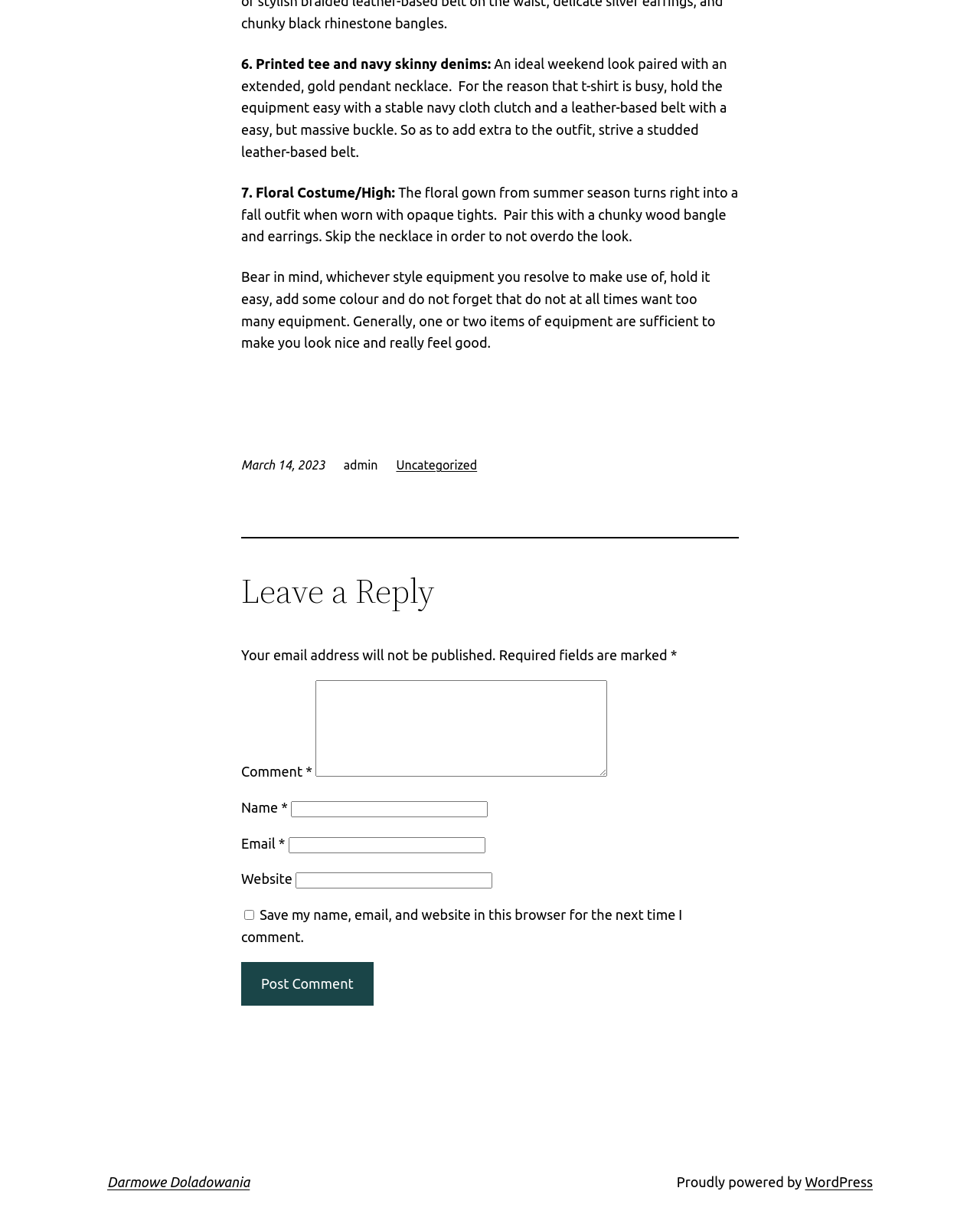What is the author of the article?
Please interpret the details in the image and answer the question thoroughly.

The author of the article can be identified by the presence of the 'admin' text, which is likely the username or identifier of the person who wrote the article.